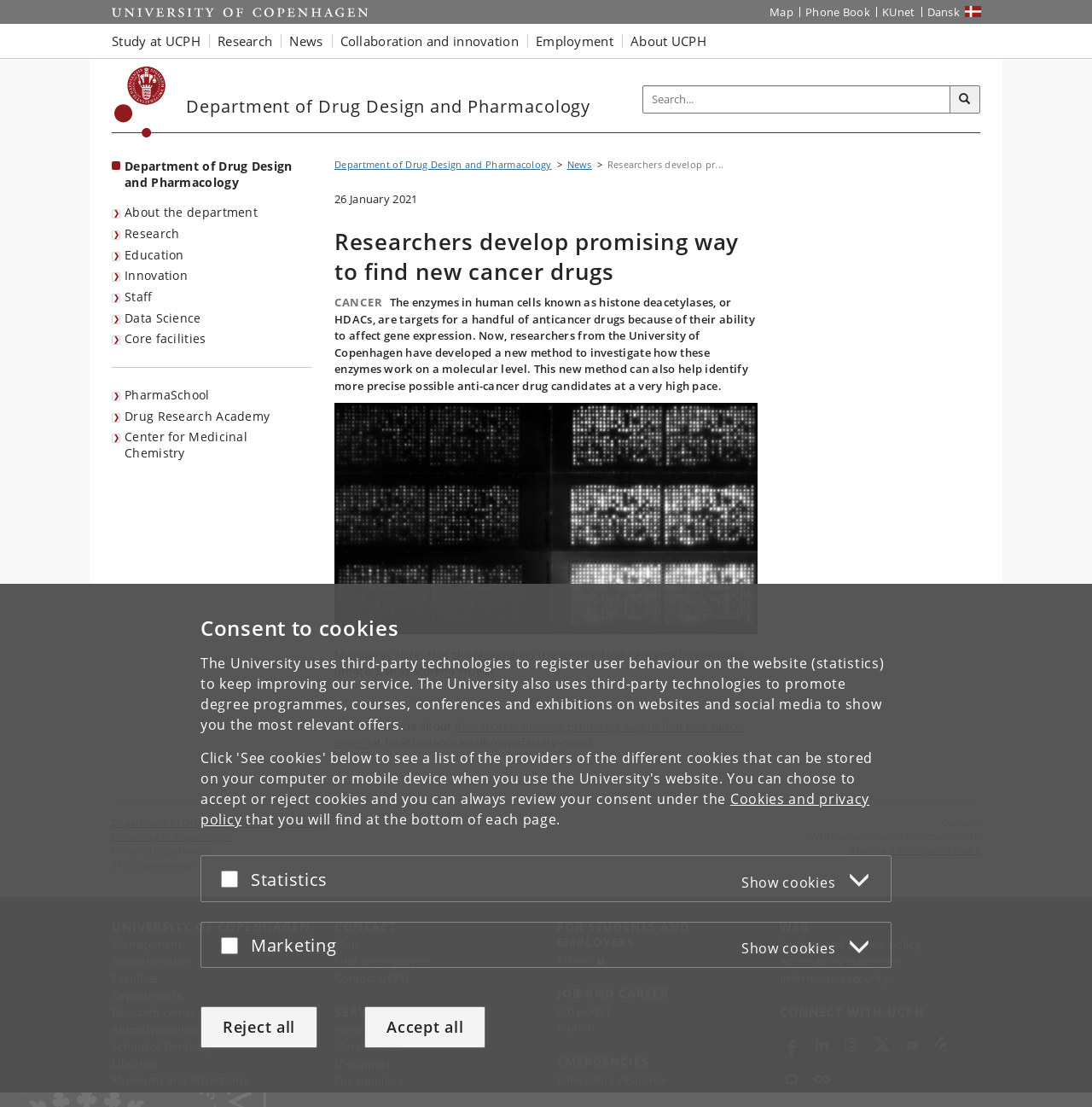Please determine the bounding box coordinates of the area that needs to be clicked to complete this task: 'Read the article about Researchers develop promising way to find new cancer drugs'. The coordinates must be four float numbers between 0 and 1, formatted as [left, top, right, bottom].

[0.306, 0.649, 0.682, 0.678]